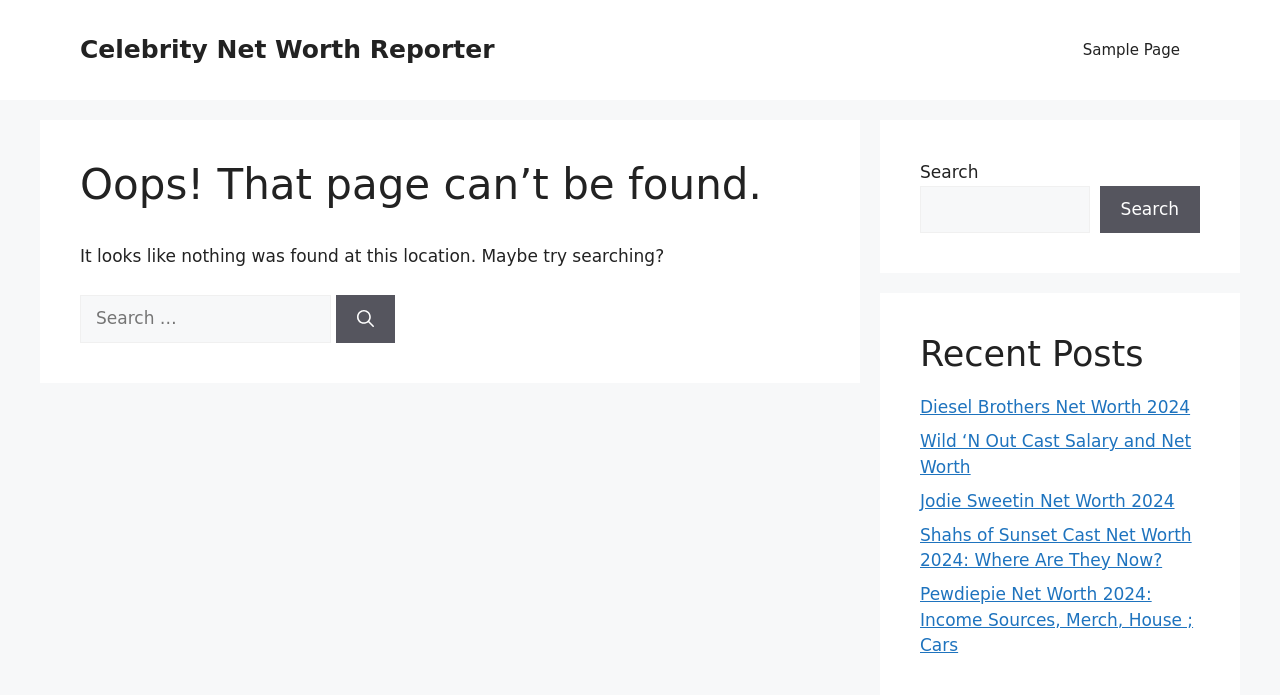What is the title of the first recent post?
Answer the question with a thorough and detailed explanation.

The title of the first recent post is 'Diesel Brothers Net Worth 2024' which is located in the complementary section of the page, under the 'Recent Posts' heading.